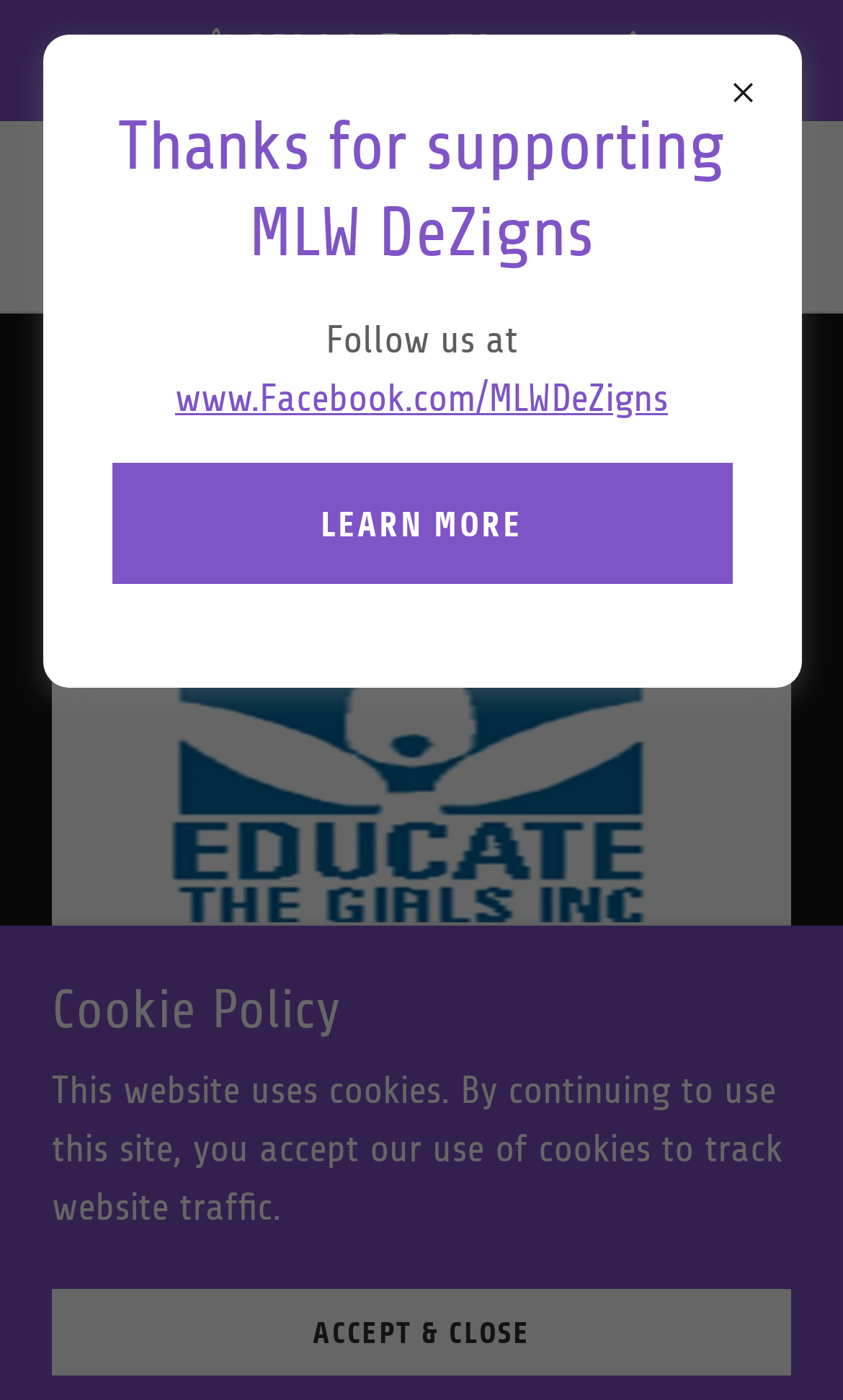Describe all visible elements and their arrangement on the webpage.

The webpage is titled "GIVING BACK" and has a main section at the top that spans the entire width of the page. Within this section, there are two images side by side, followed by a text element "MLW DeZigns" and another image. 

On the top left, there is a hamburger site navigation icon button, and on the top right, there is a shopping cart icon link. Below these icons, there is a large heading "GIVING BACK" that spans almost the entire width of the page.

Below the heading, there is a large image that takes up most of the page width. Underneath this image, there is a heading "Educate The Girls, Inc." with a small image to its right. 

Further down, there is a heading "Thanks for supporting MLW DeZigns" followed by a text element "Follow us at" and a link to the Facebook page of MLW DeZigns. There is also a "LEARN MORE" link below.

At the bottom of the page, there is a heading "Cookie Policy" followed by a paragraph of text explaining the website's cookie policy. Below this, there is an "ACCEPT & CLOSE" link.